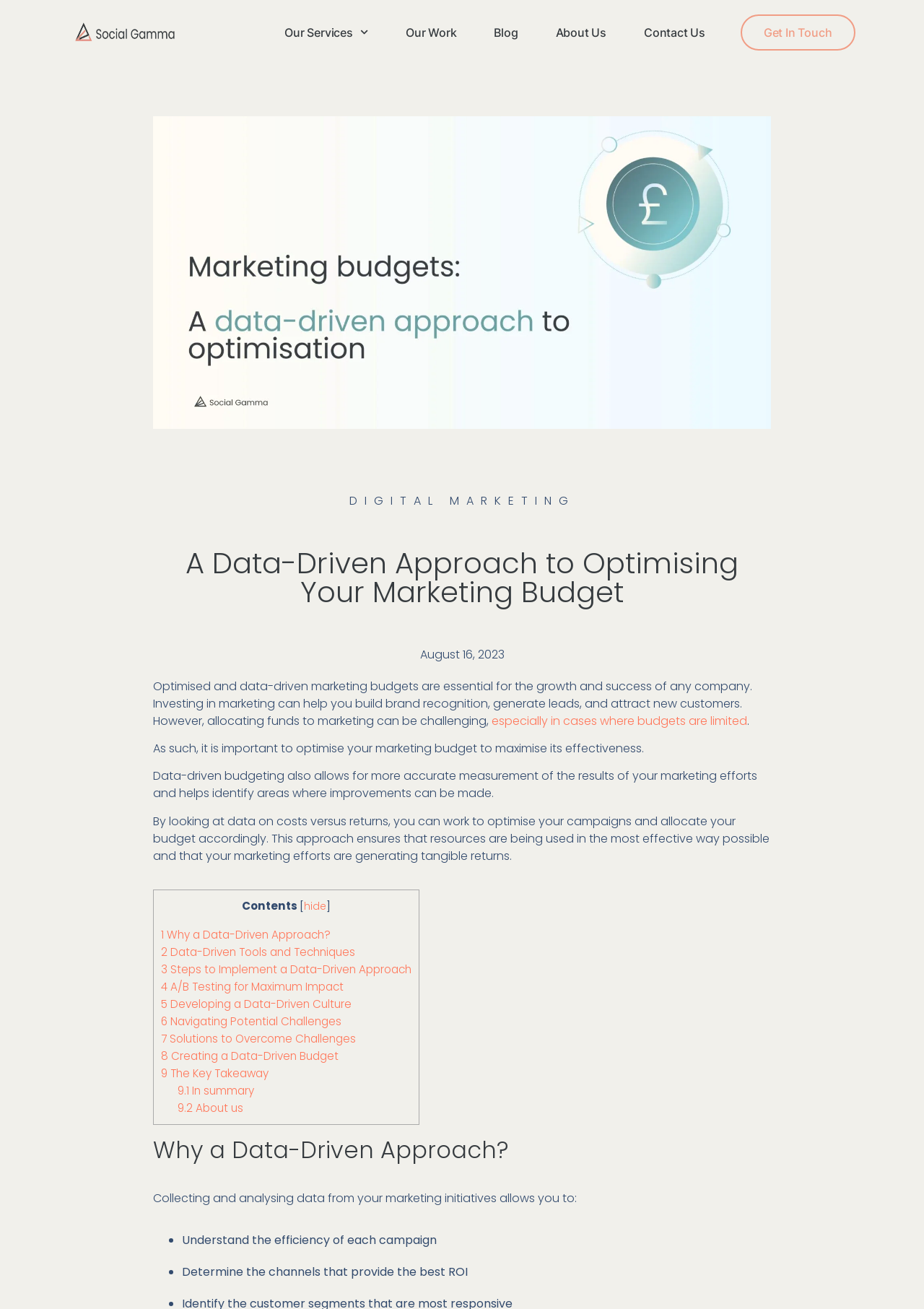What is the purpose of data-driven budgeting?
Look at the screenshot and provide an in-depth answer.

According to the webpage, data-driven budgeting allows for more accurate measurement of the results of marketing efforts and helps identify areas where improvements can be made. By looking at data on costs versus returns, companies can work to optimise their campaigns and allocate their budget accordingly, ultimately maximising their returns.